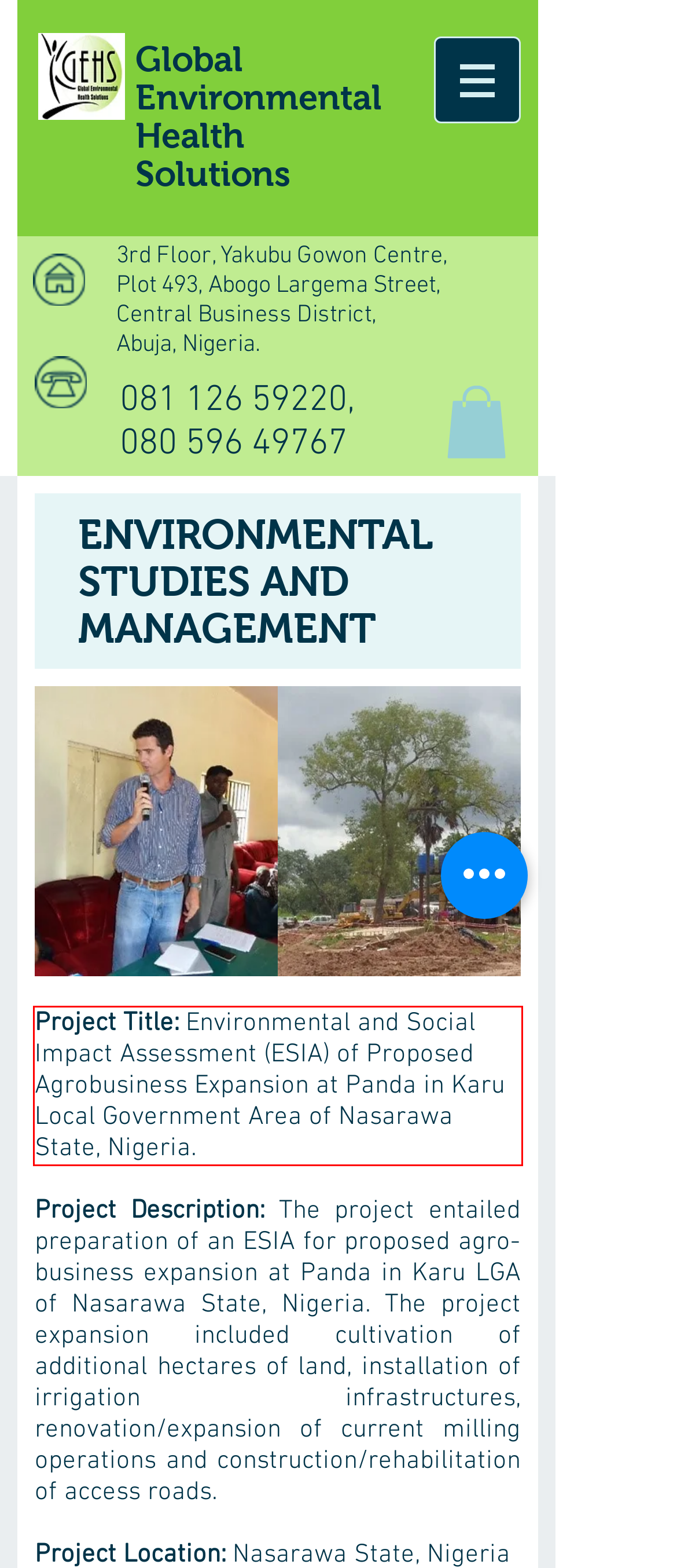Analyze the screenshot of the webpage and extract the text from the UI element that is inside the red bounding box.

Project Title: Environmental and Social Impact Assessment (ESIA) of Proposed Agrobusiness Expansion at Panda in Karu Local Government Area of Nasarawa State, Nigeria.